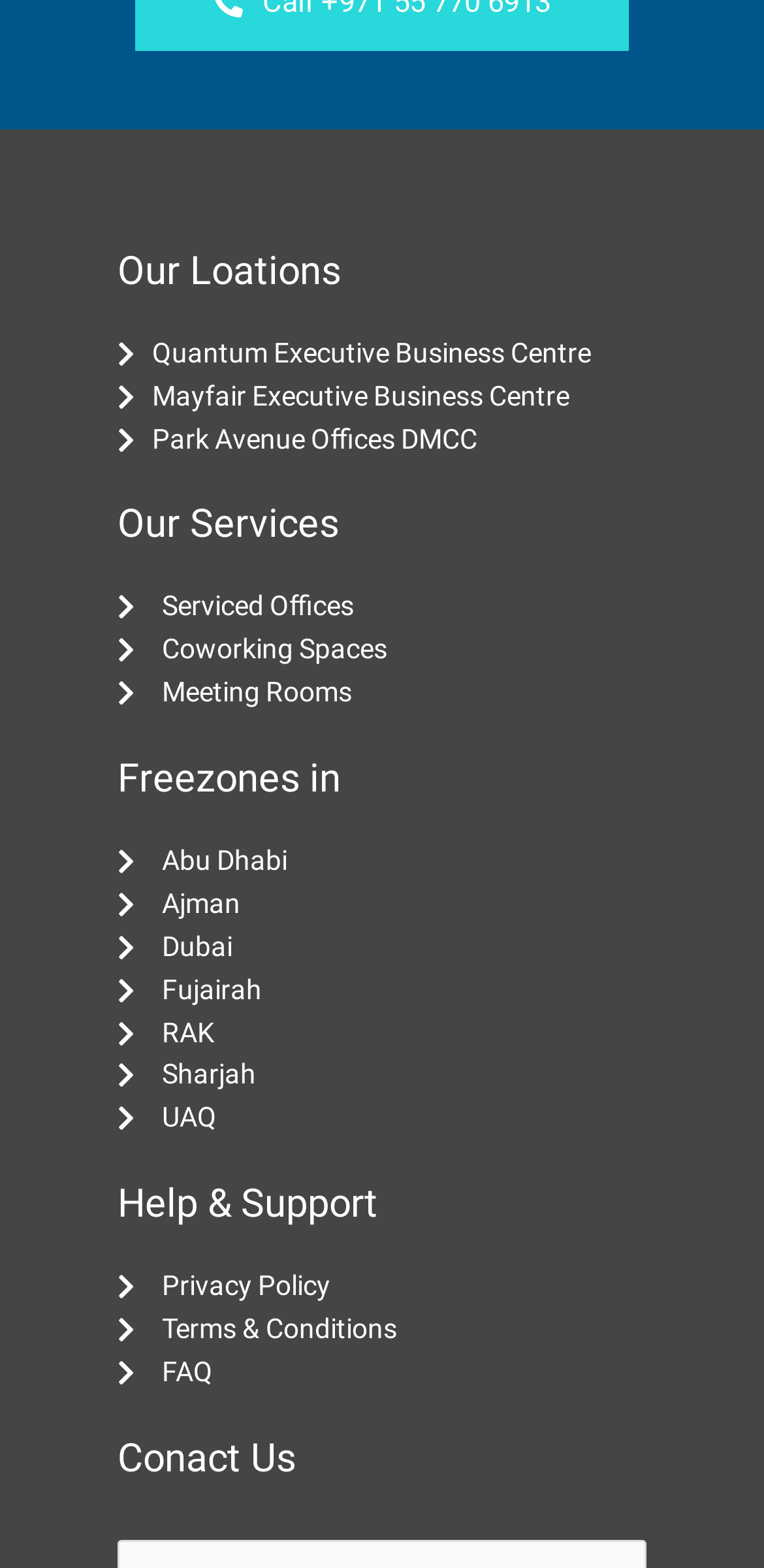Please find the bounding box coordinates (top-left x, top-left y, bottom-right x, bottom-right y) in the screenshot for the UI element described as follows: Mayfair Executive Business Centre

[0.154, 0.24, 0.846, 0.267]